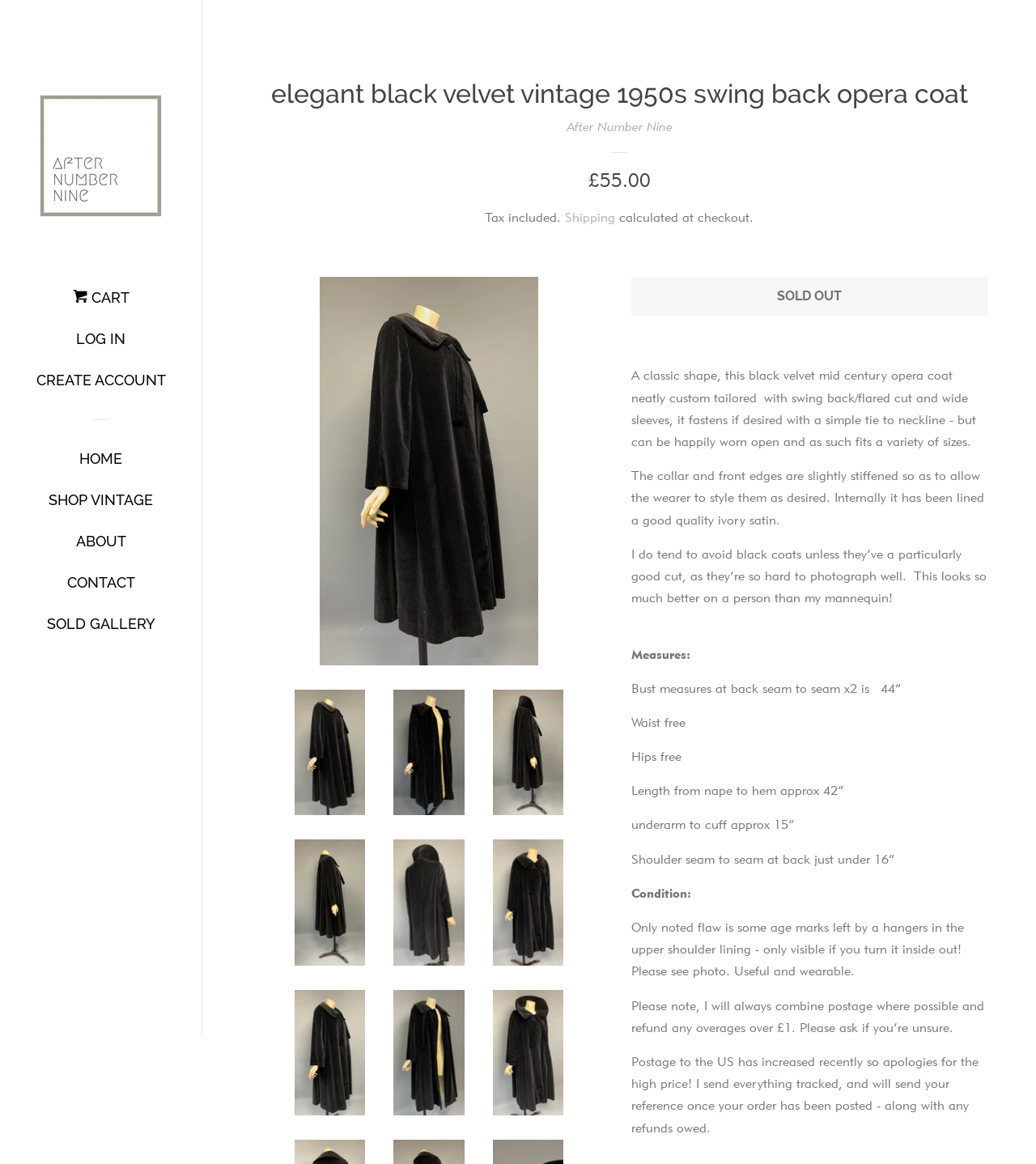Provide the bounding box coordinates of the section that needs to be clicked to accomplish the following instruction: "Click the 'CREATE ACCOUNT' link."

[0.035, 0.314, 0.16, 0.35]